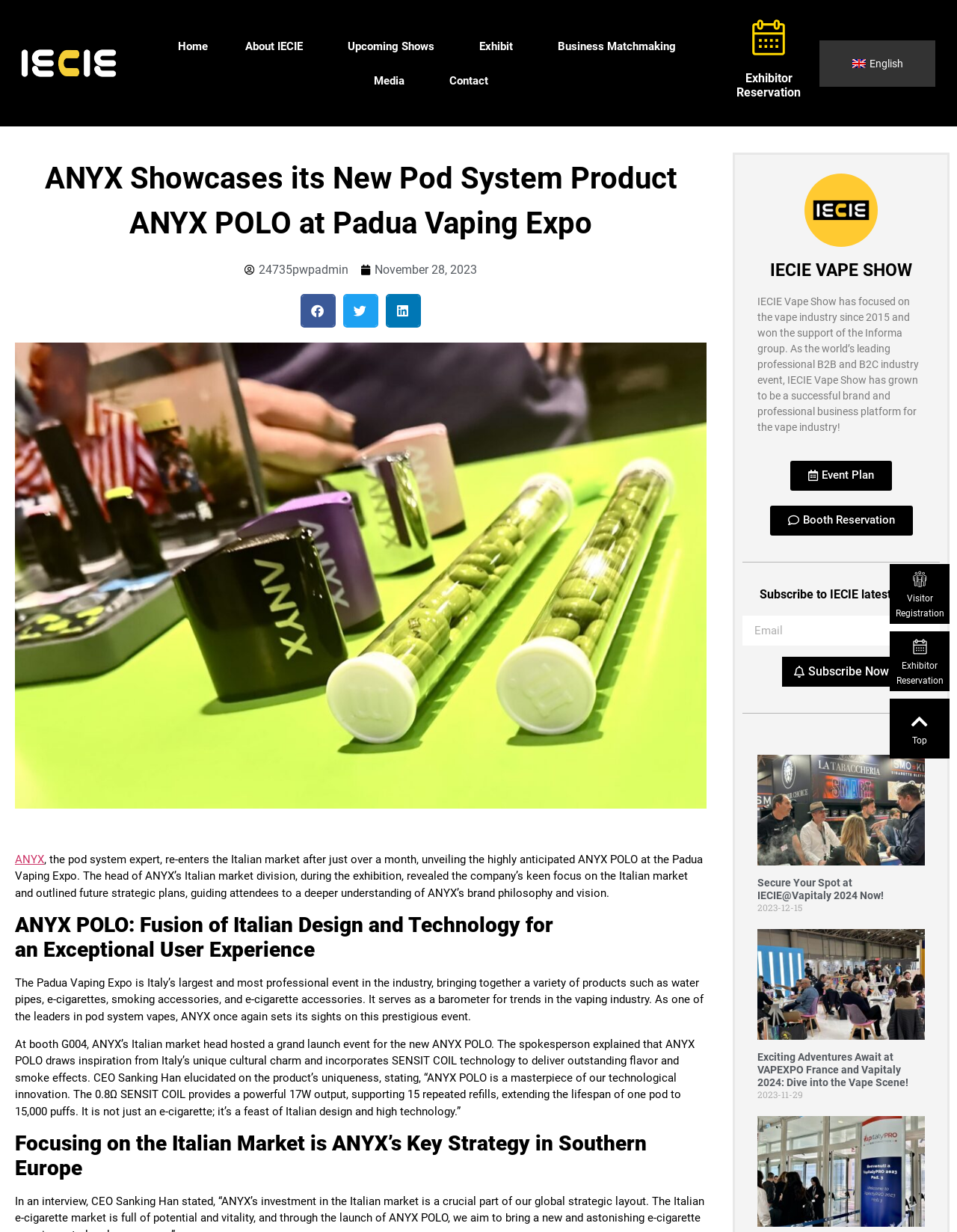What is the lifespan of one pod in ANYX POLO?
Look at the screenshot and provide an in-depth answer.

I found this answer by reading the text that describes the features of ANYX POLO, which mentions that one pod can last for 15,000 puffs.